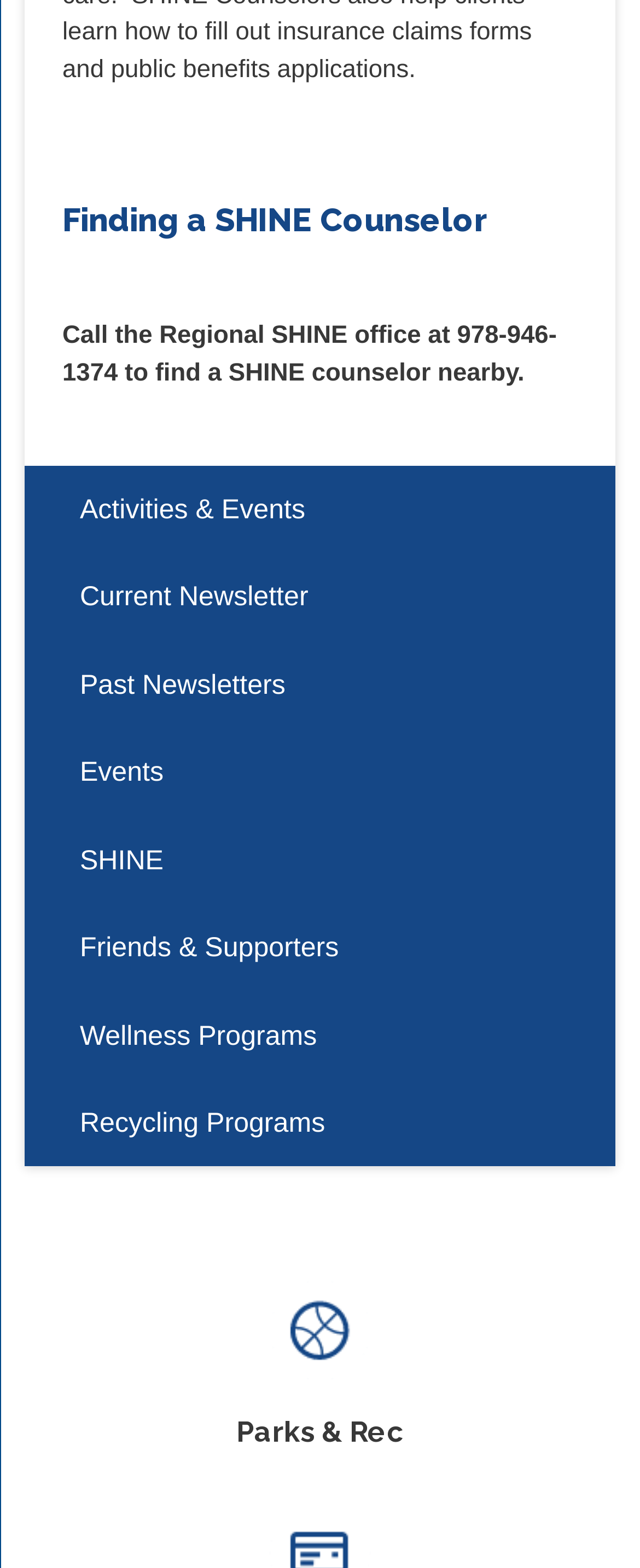Specify the bounding box coordinates of the area that needs to be clicked to achieve the following instruction: "Visit 'Parks & Rec'".

[0.078, 0.816, 0.922, 0.927]